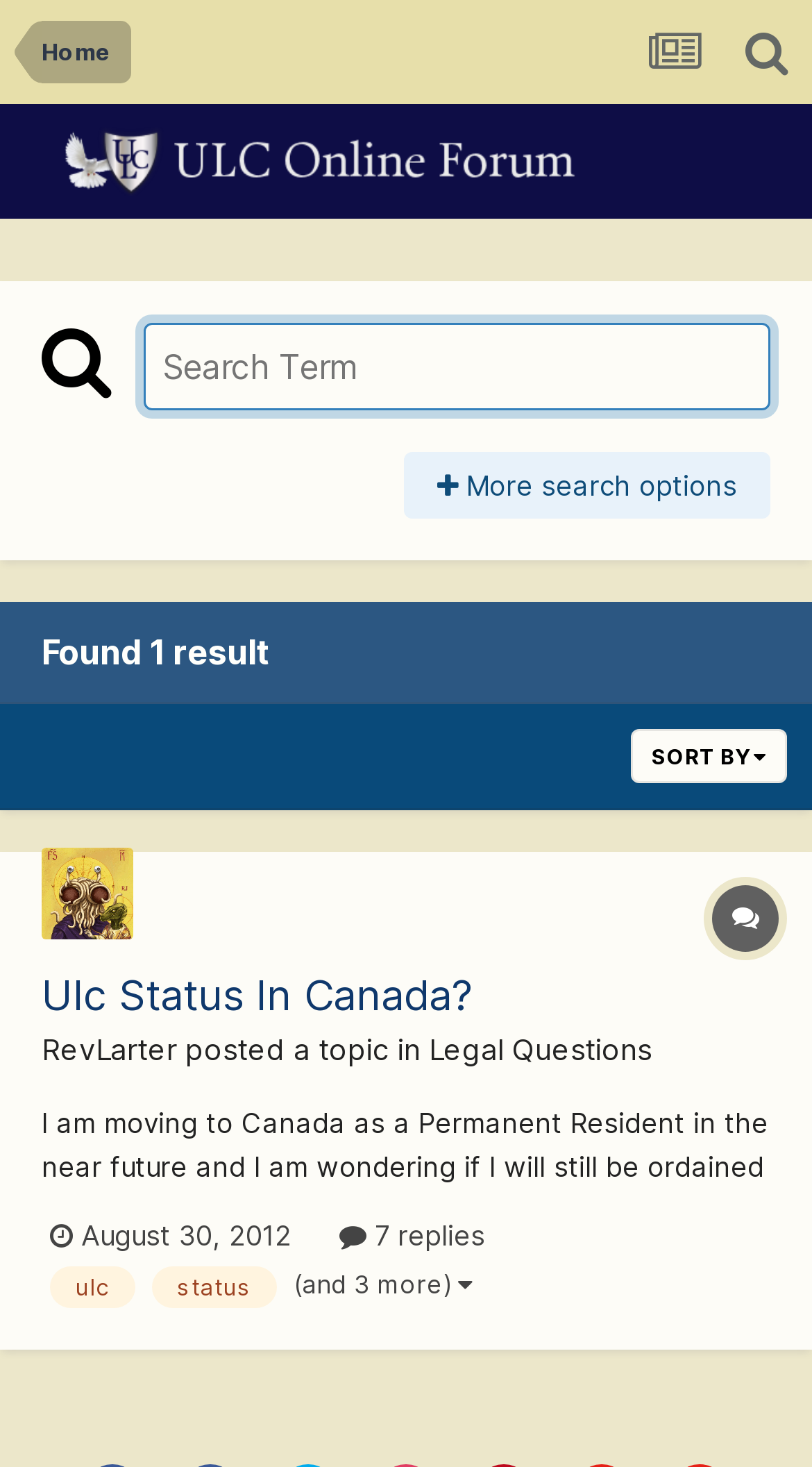Bounding box coordinates must be specified in the format (top-left x, top-left y, bottom-right x, bottom-right y). All values should be floating point numbers between 0 and 1. What are the bounding box coordinates of the UI element described as: Ulc Status In Canada?

[0.051, 0.662, 0.582, 0.696]